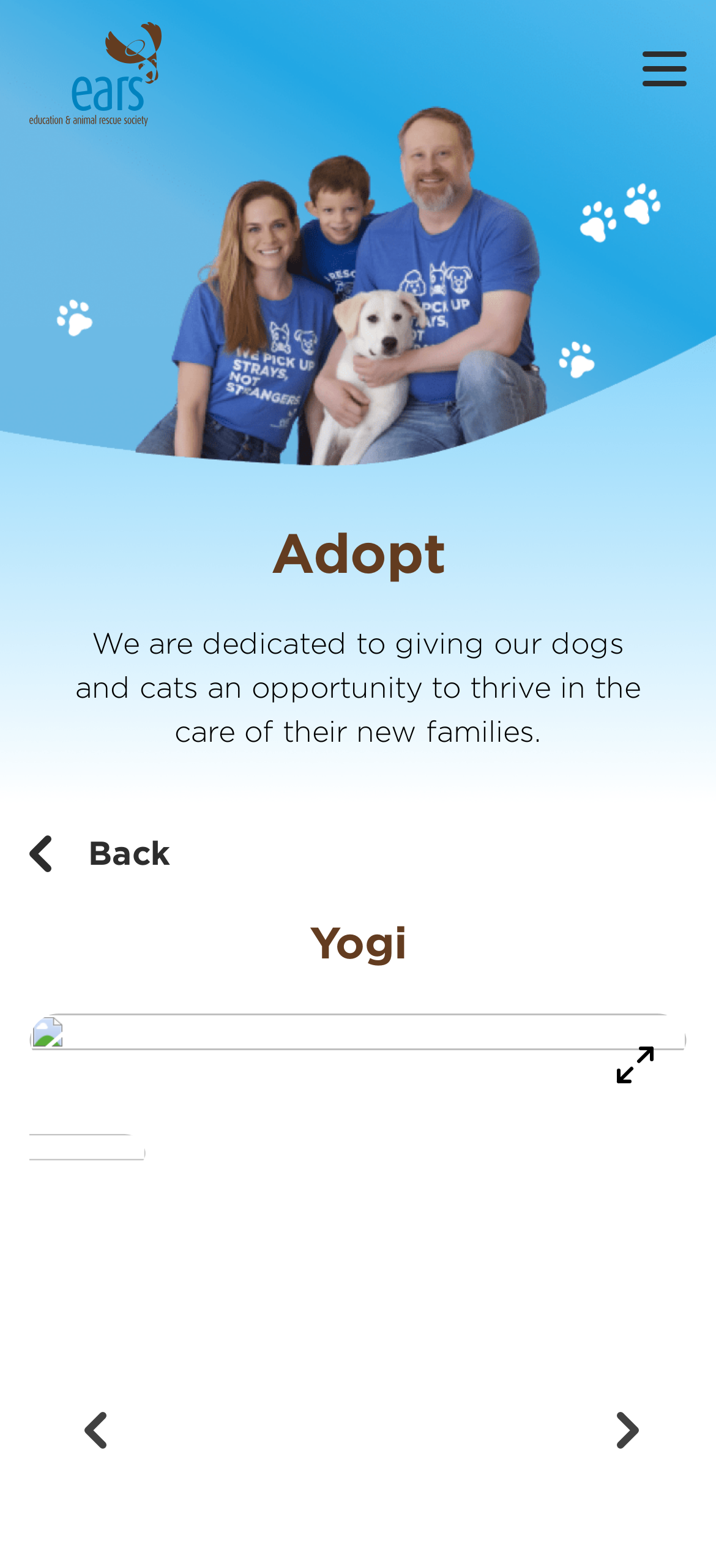Give an extensive and precise description of the webpage.

The webpage is about adopting a pet, specifically a dog named Yogi, from EARS Texas. At the top left corner, there is a link to the EARS Texas logo, which is an image. Next to it, on the top right corner, there is a button with no text. Below the logo, there is a large banner image of Yogi.

The main content of the page is divided into sections. The first section has a heading that says "Adopt" and a paragraph of text that describes the organization's mission to find new homes for dogs and cats. Below this section, there is a link to go "Back" with a small arrow icon.

The next section has a heading with the name "Yogi" and appears to be a profile or description of the dog. There is a button with no text on the right side of this section, which may be a call-to-action to learn more about Yogi.

At the bottom of the page, there is a slider or carousel with navigation links to go to the "Previous slide" or "Next slide", each with a small arrow icon. The slider may be showing different images or profiles of pets available for adoption.